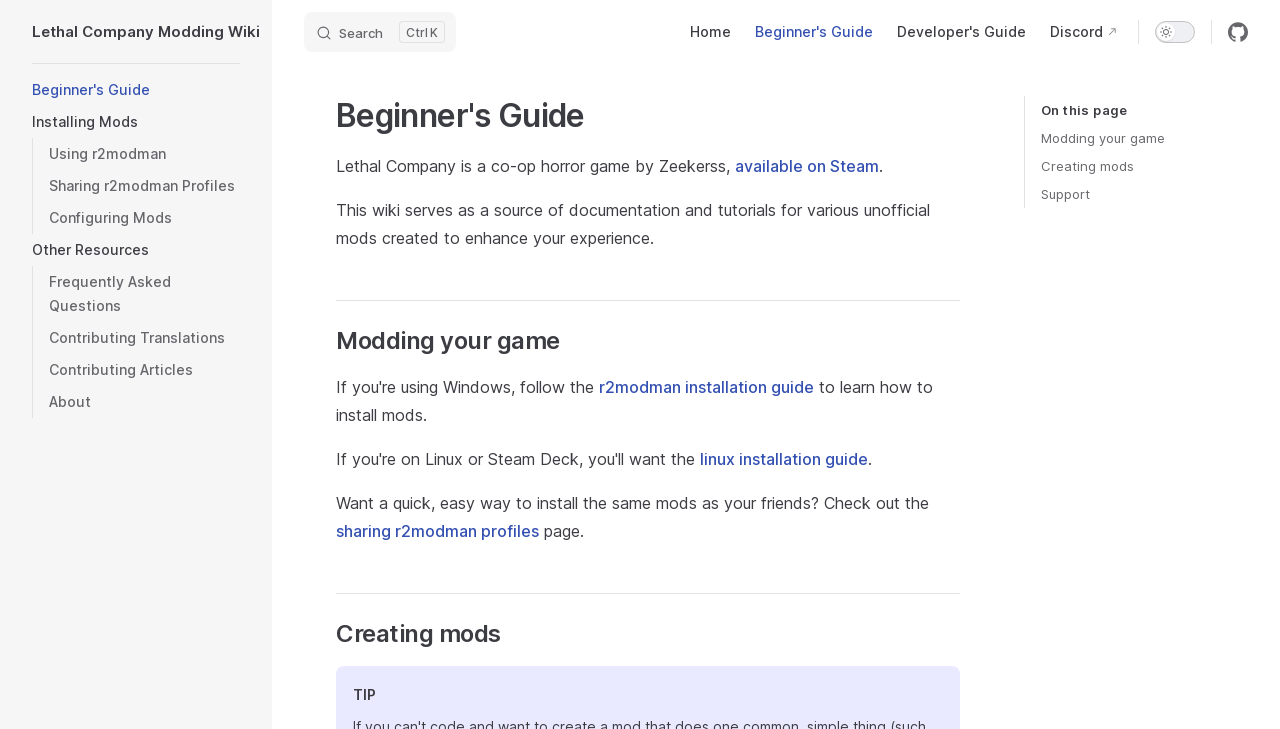Pinpoint the bounding box coordinates of the clickable element to carry out the following instruction: "Check out the sharing r2modman profiles page."

[0.262, 0.715, 0.421, 0.742]